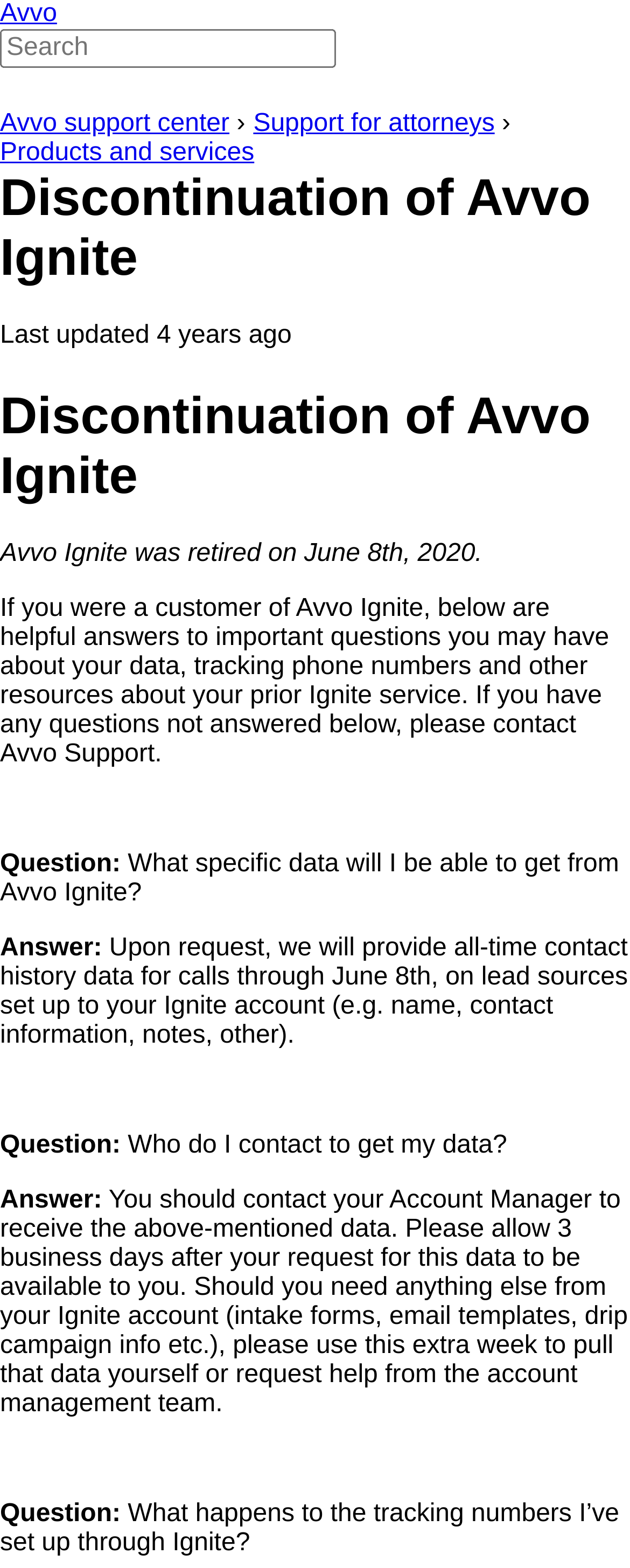Find the bounding box coordinates for the UI element that matches this description: "aria-label="Search" name="query" placeholder="Search"".

[0.0, 0.019, 0.533, 0.043]